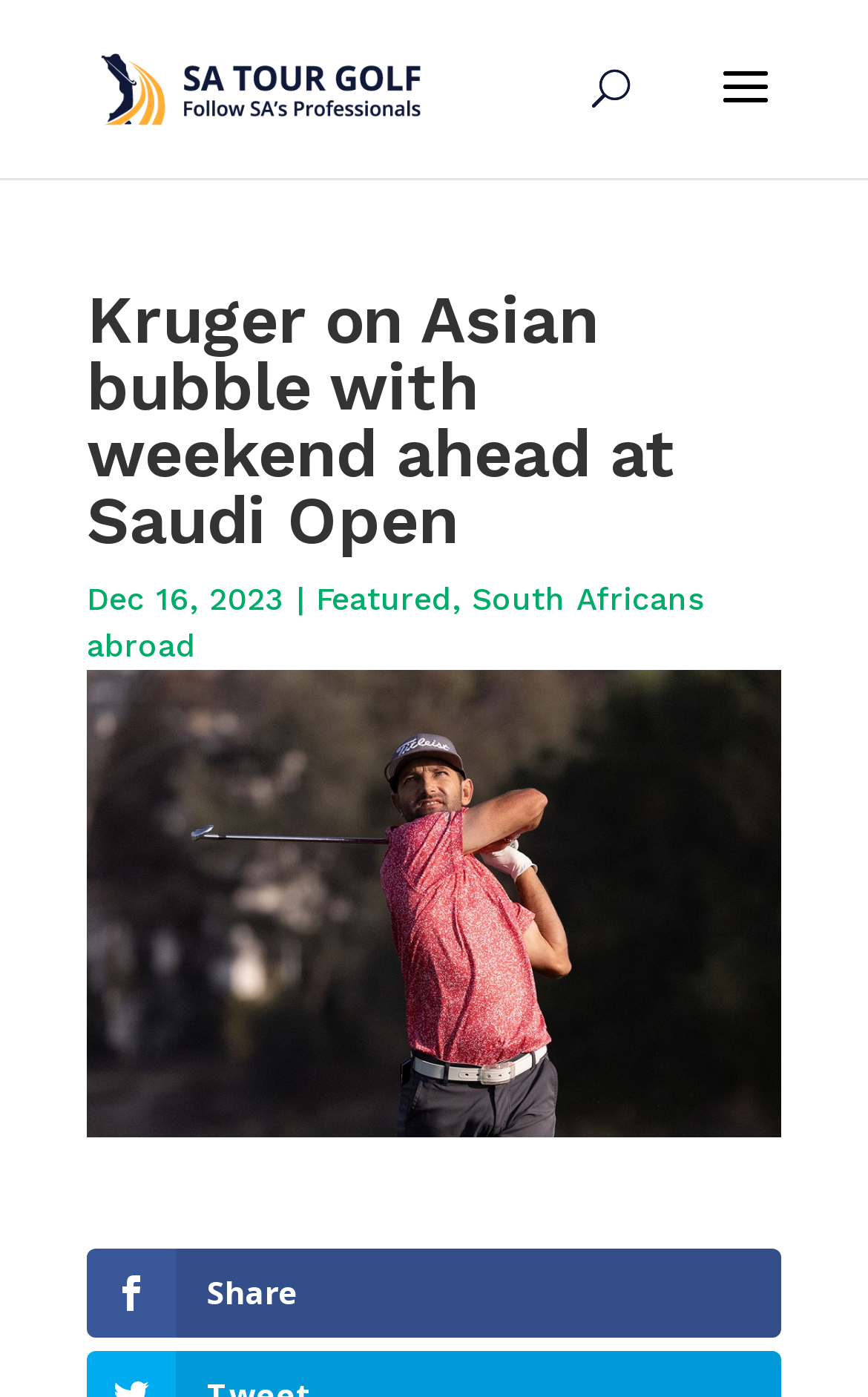What is the category of the article?
Could you give a comprehensive explanation in response to this question?

I found the category of the article by looking at the link element that contains the category, which is 'Featured'. This element is located near the date of the article.